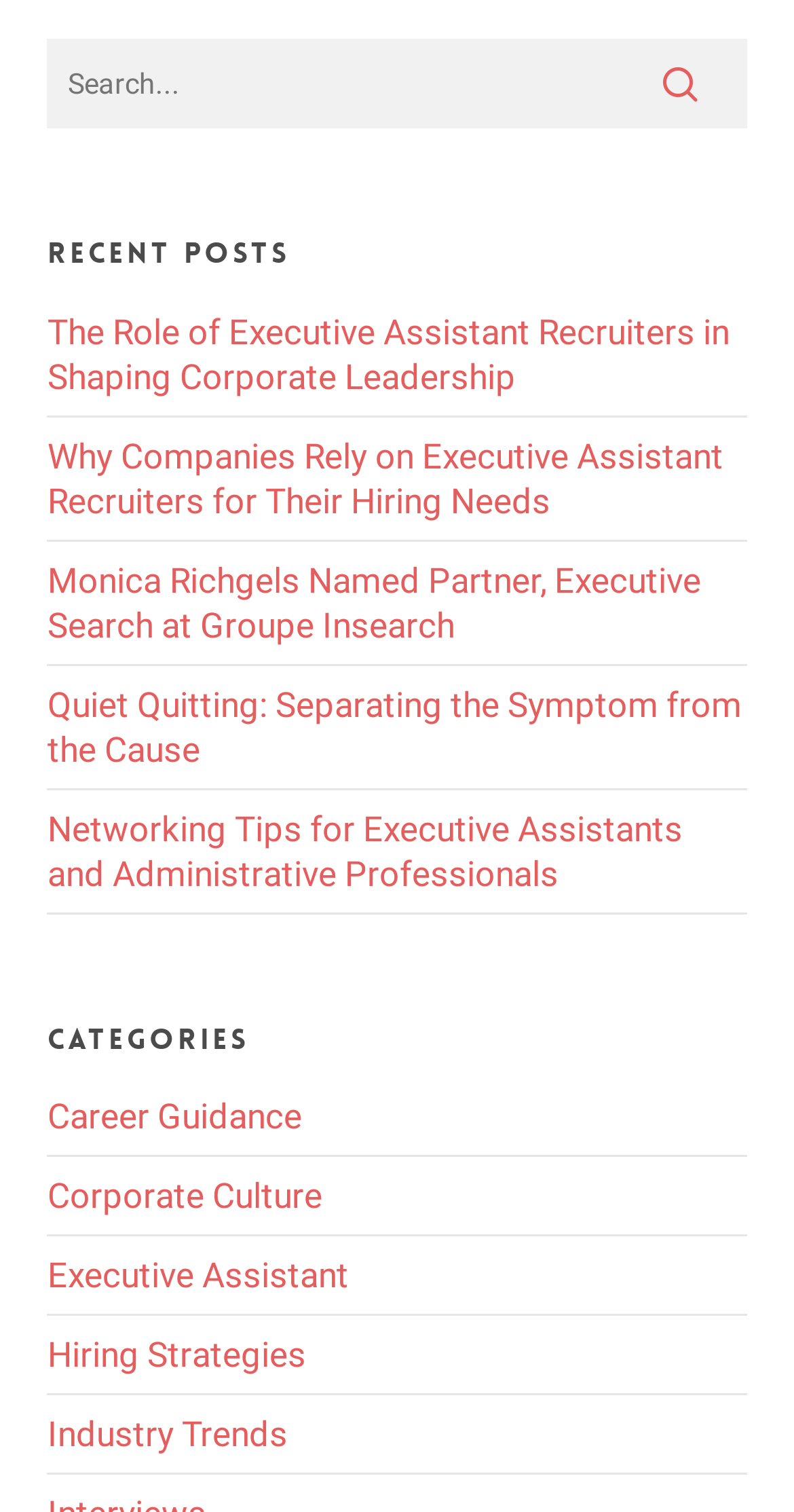Identify the bounding box coordinates for the UI element mentioned here: "Career Guidance". Provide the coordinates as four float values between 0 and 1, i.e., [left, top, right, bottom].

[0.06, 0.724, 0.94, 0.765]